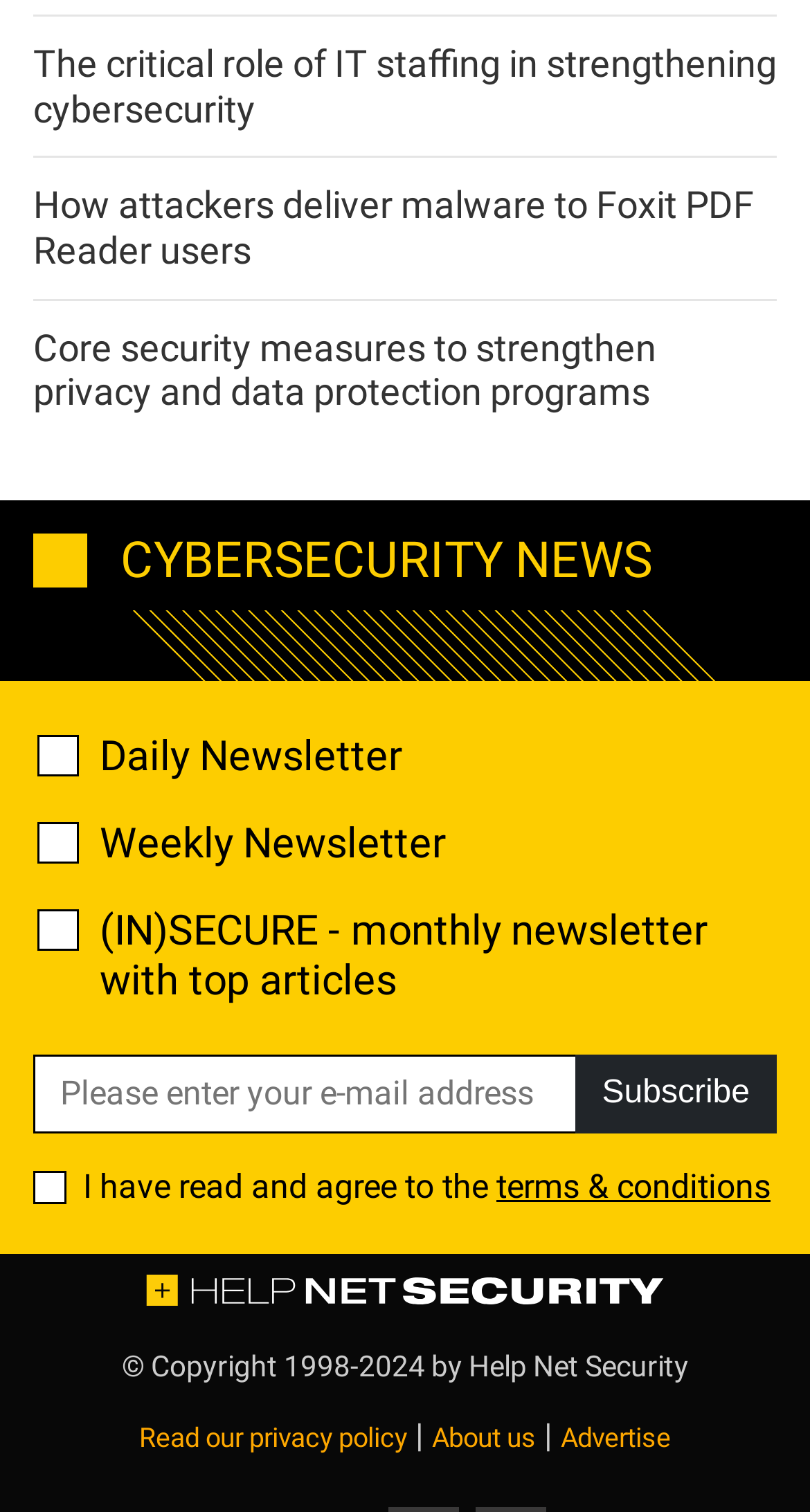What is the theme of the webpage?
Please analyze the image and answer the question with as much detail as possible.

The webpage has a section titled 'CYBERSECURITY NEWS' and contains links to articles related to cybersecurity, indicating that the theme of the webpage is cybersecurity.